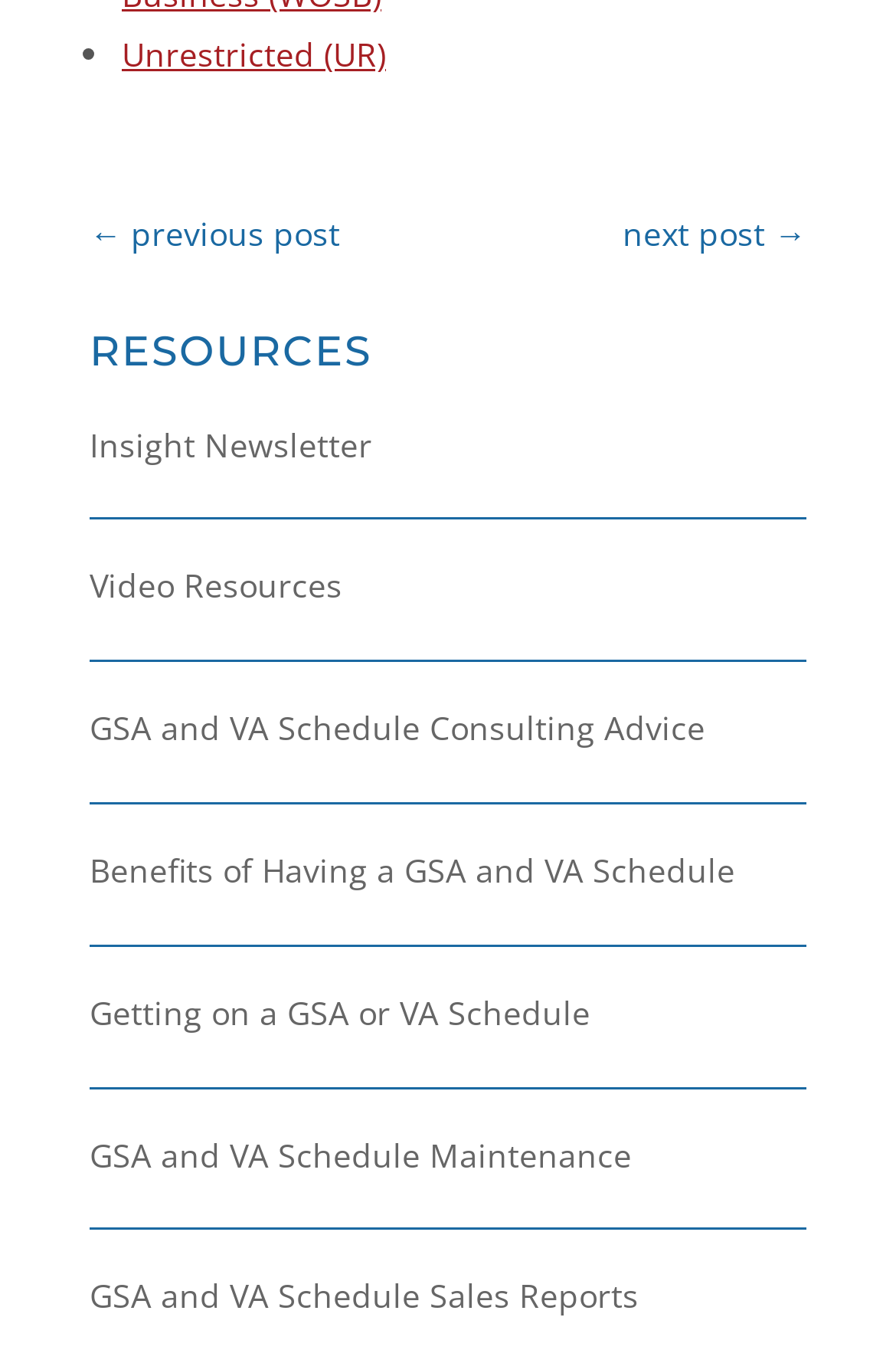Based on the image, give a detailed response to the question: What is the purpose of the links '← previous post' and 'next post →'?

The links '← previous post' and 'next post →' are used for navigation, allowing users to move to the previous or next post respectively.